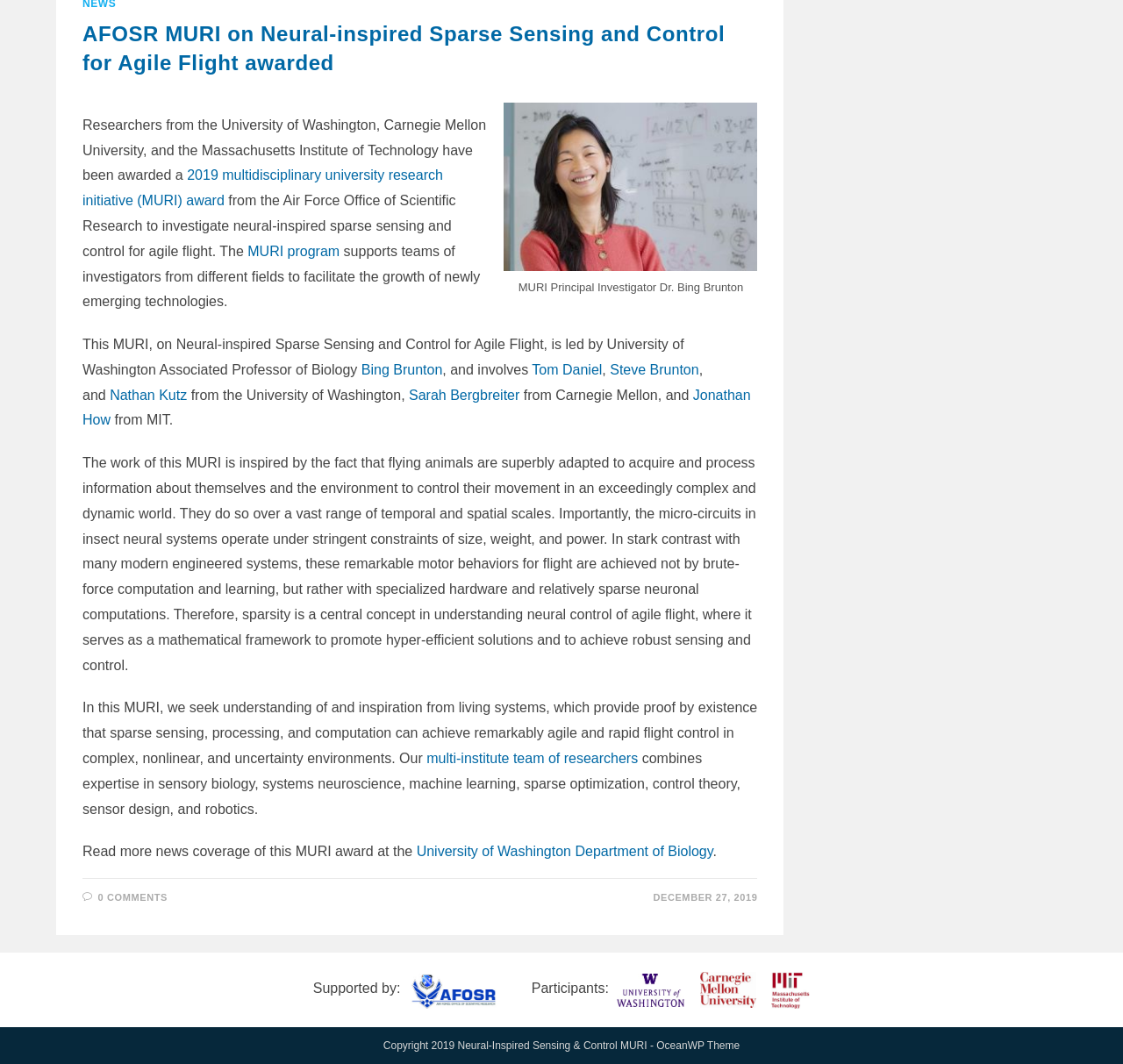Identify the bounding box coordinates of the clickable section necessary to follow the following instruction: "Check the comments". The coordinates should be presented as four float numbers from 0 to 1, i.e., [left, top, right, bottom].

[0.087, 0.839, 0.149, 0.849]